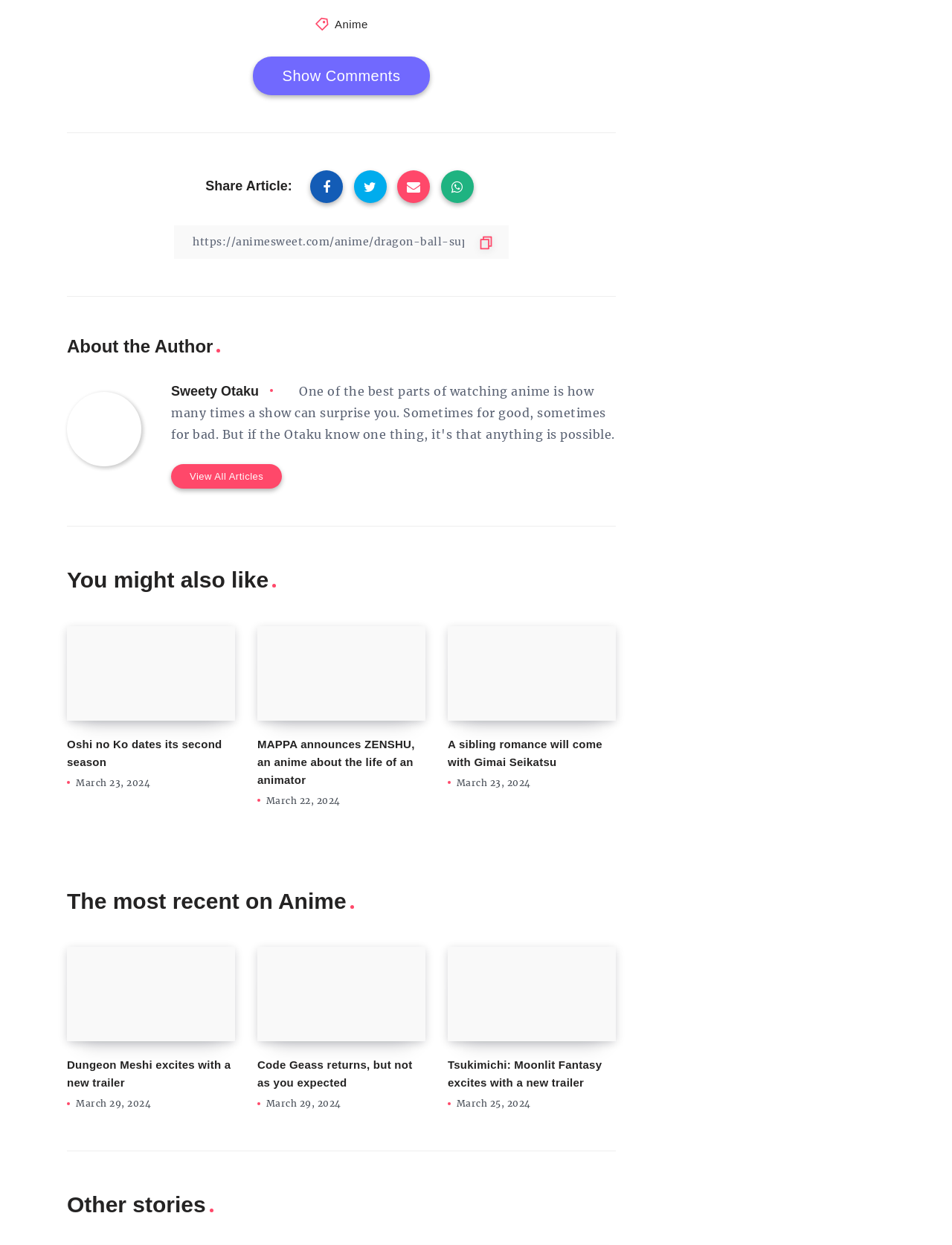Find the bounding box coordinates of the area that needs to be clicked in order to achieve the following instruction: "Share the article". The coordinates should be specified as four float numbers between 0 and 1, i.e., [left, top, right, bottom].

[0.216, 0.143, 0.307, 0.155]